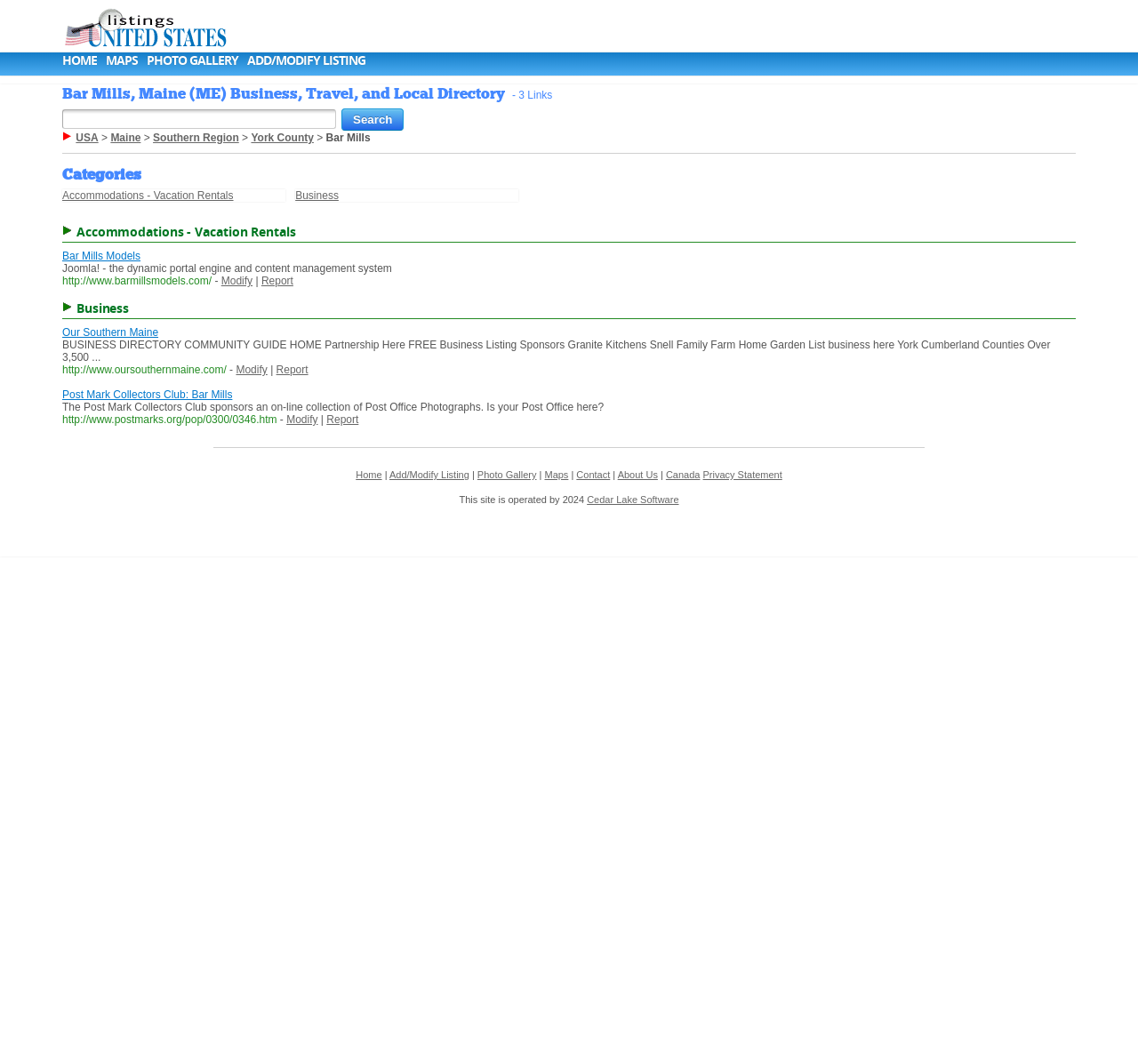Find the bounding box coordinates of the clickable element required to execute the following instruction: "Check the office location in Brooklyn". Provide the coordinates as four float numbers between 0 and 1, i.e., [left, top, right, bottom].

None